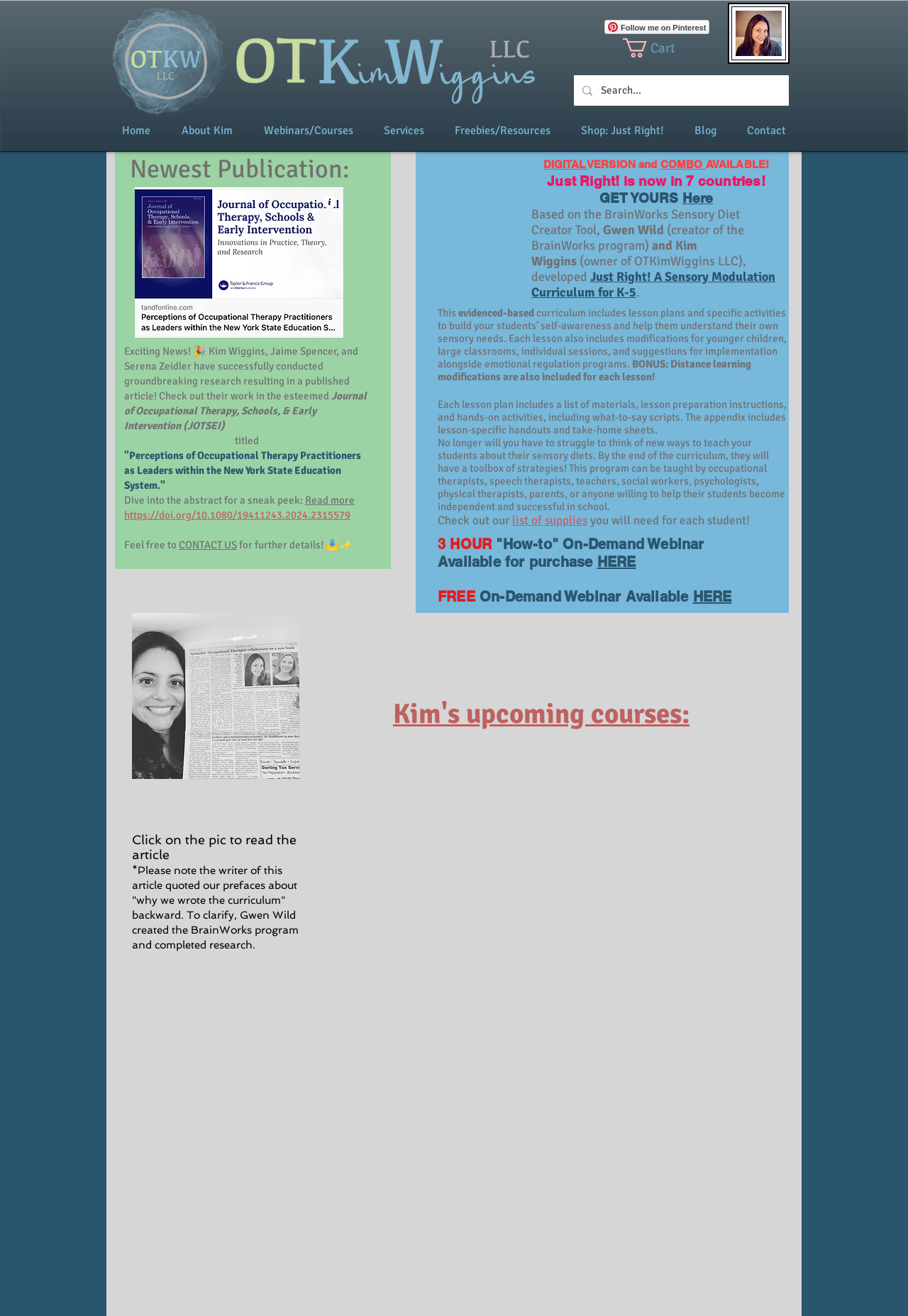Pinpoint the bounding box coordinates of the area that must be clicked to complete this instruction: "Read more about the article".

[0.336, 0.375, 0.391, 0.385]